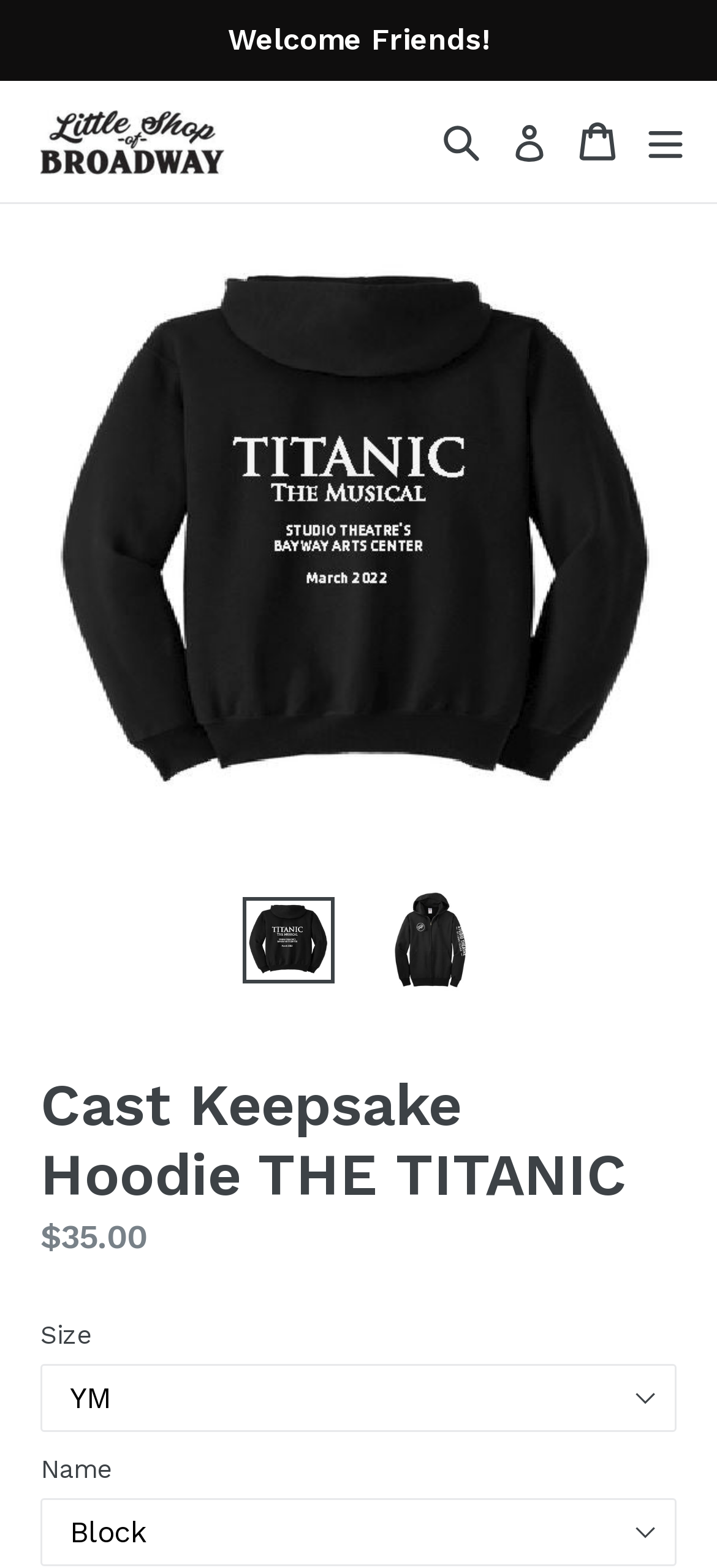Find the bounding box coordinates for the area that must be clicked to perform this action: "Click on the 'Little Shop of Broadway' link".

[0.056, 0.07, 0.313, 0.111]